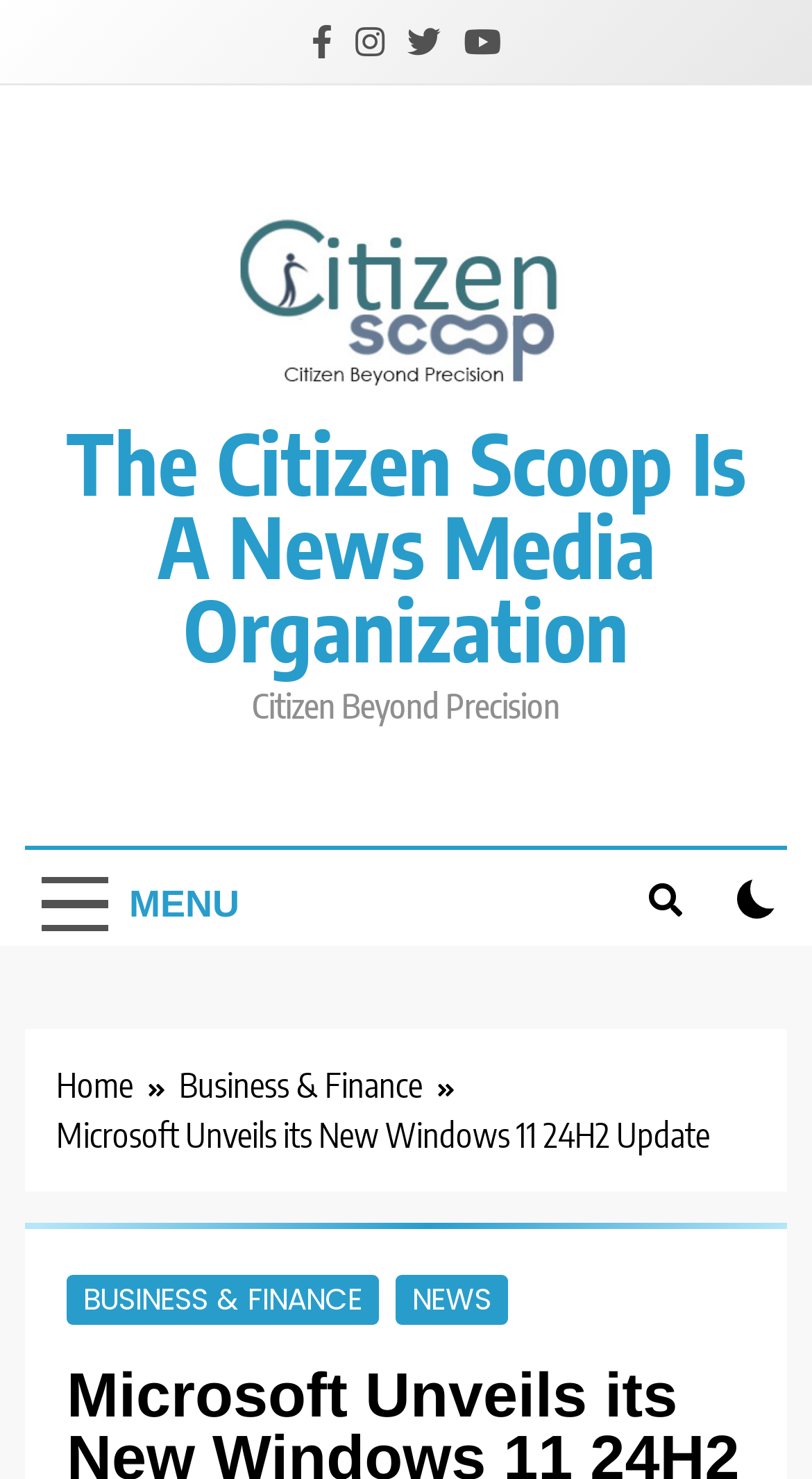Please pinpoint the bounding box coordinates for the region I should click to adhere to this instruction: "Check the checkbox".

[0.907, 0.594, 0.956, 0.621]